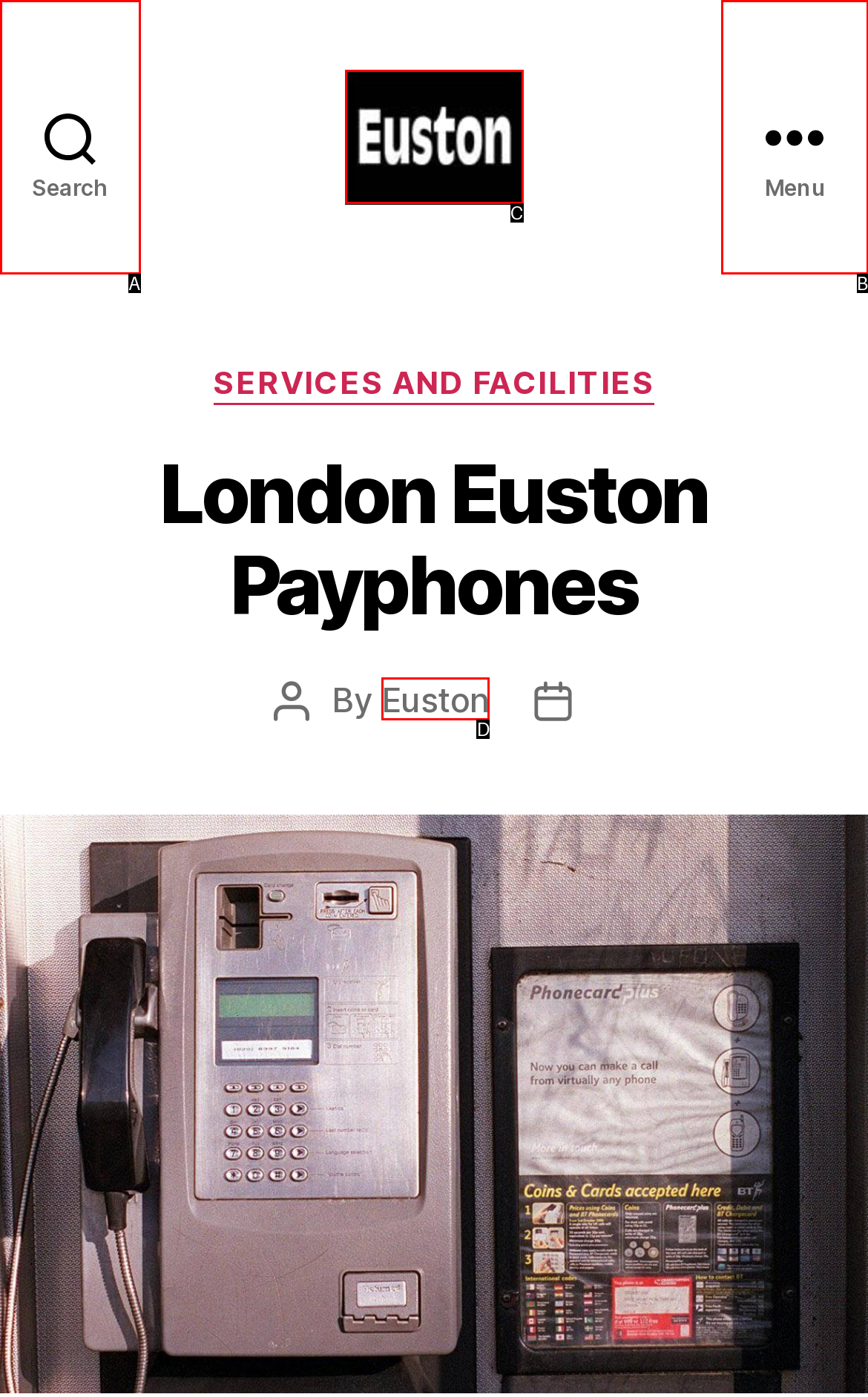From the choices provided, which HTML element best fits the description: Search? Answer with the appropriate letter.

A